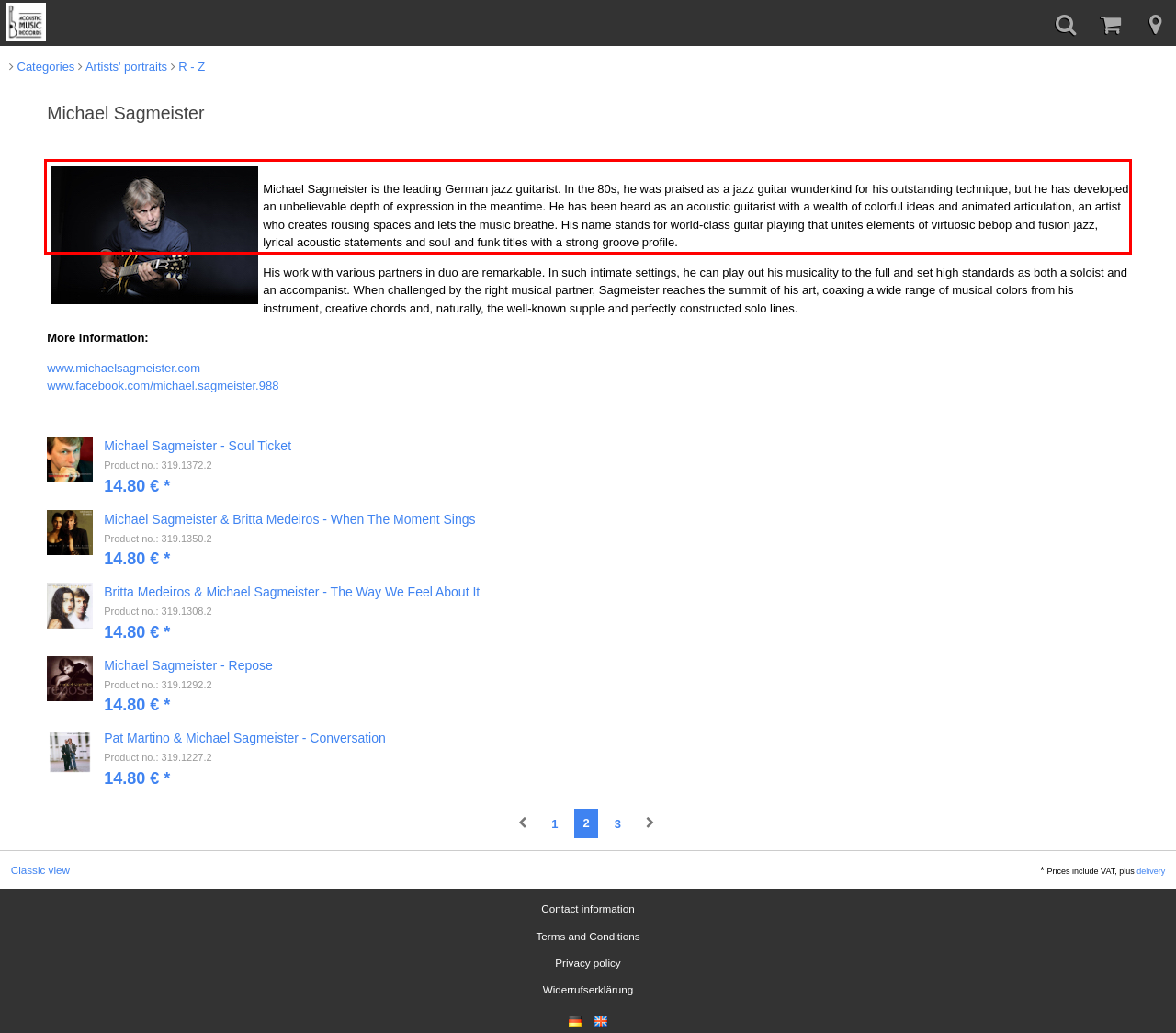Identify the text within the red bounding box on the webpage screenshot and generate the extracted text content.

Michael Sagmeister is the leading German jazz guitarist. In the 80s, he was praised as a jazz guitar wunderkind for his outstanding technique, but he has developed an unbelievable depth of expression in the meantime. He has been heard as an acoustic guitarist with a wealth of colorful ideas and animated articulation, an artist who creates rousing spaces and lets the music breathe. His name stands for world-class guitar playing that unites elements of virtuosic bebop and fusion jazz, lyrical acoustic statements and soul and funk titles with a strong groove profile.